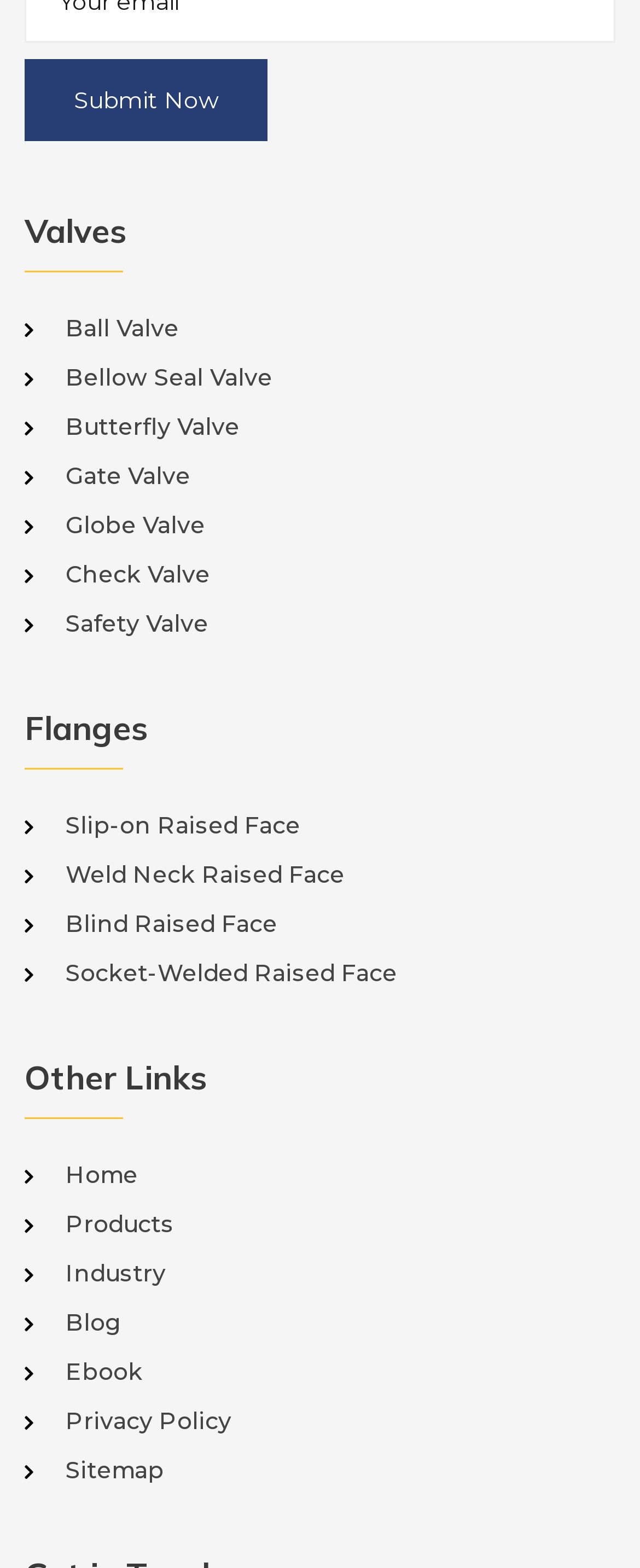Pinpoint the bounding box coordinates of the element to be clicked to execute the instruction: "Review on Google".

None